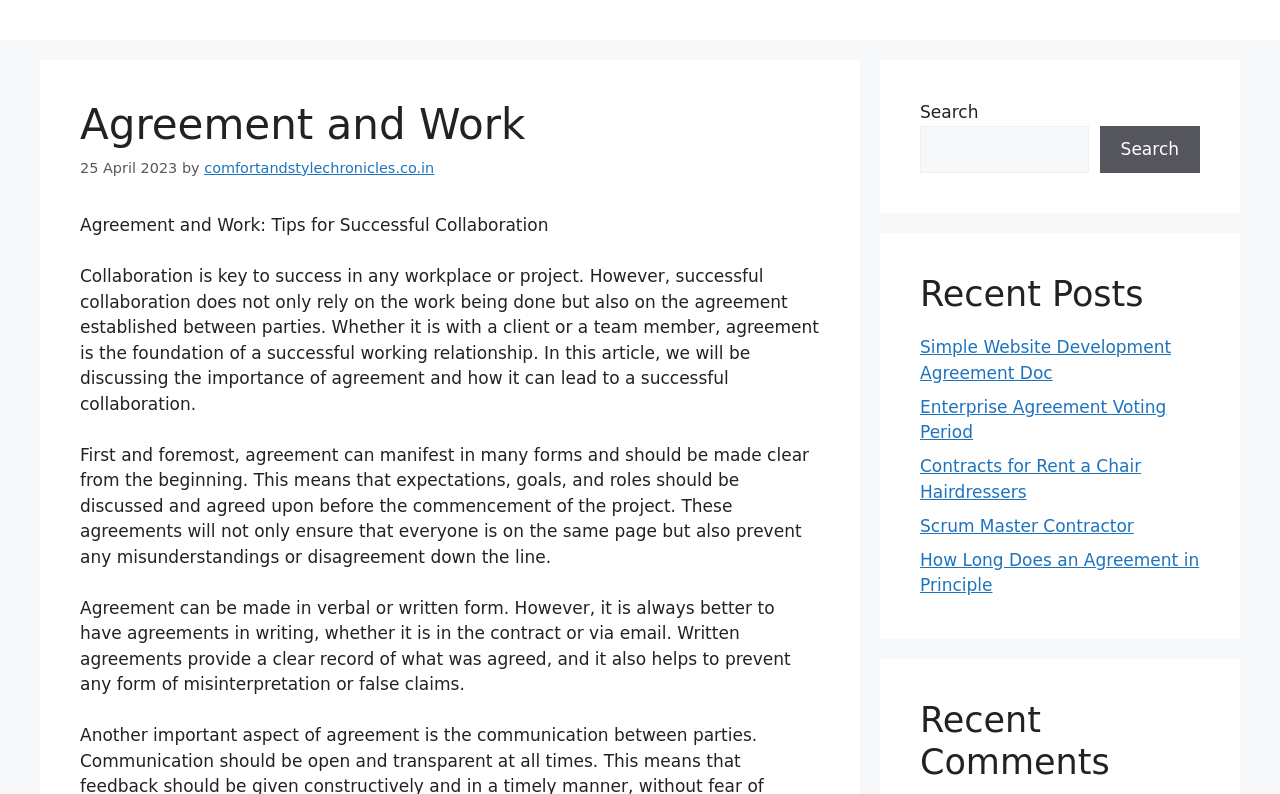Locate the bounding box coordinates of the area that needs to be clicked to fulfill the following instruction: "check recent comments". The coordinates should be in the format of four float numbers between 0 and 1, namely [left, top, right, bottom].

[0.719, 0.88, 0.938, 0.986]